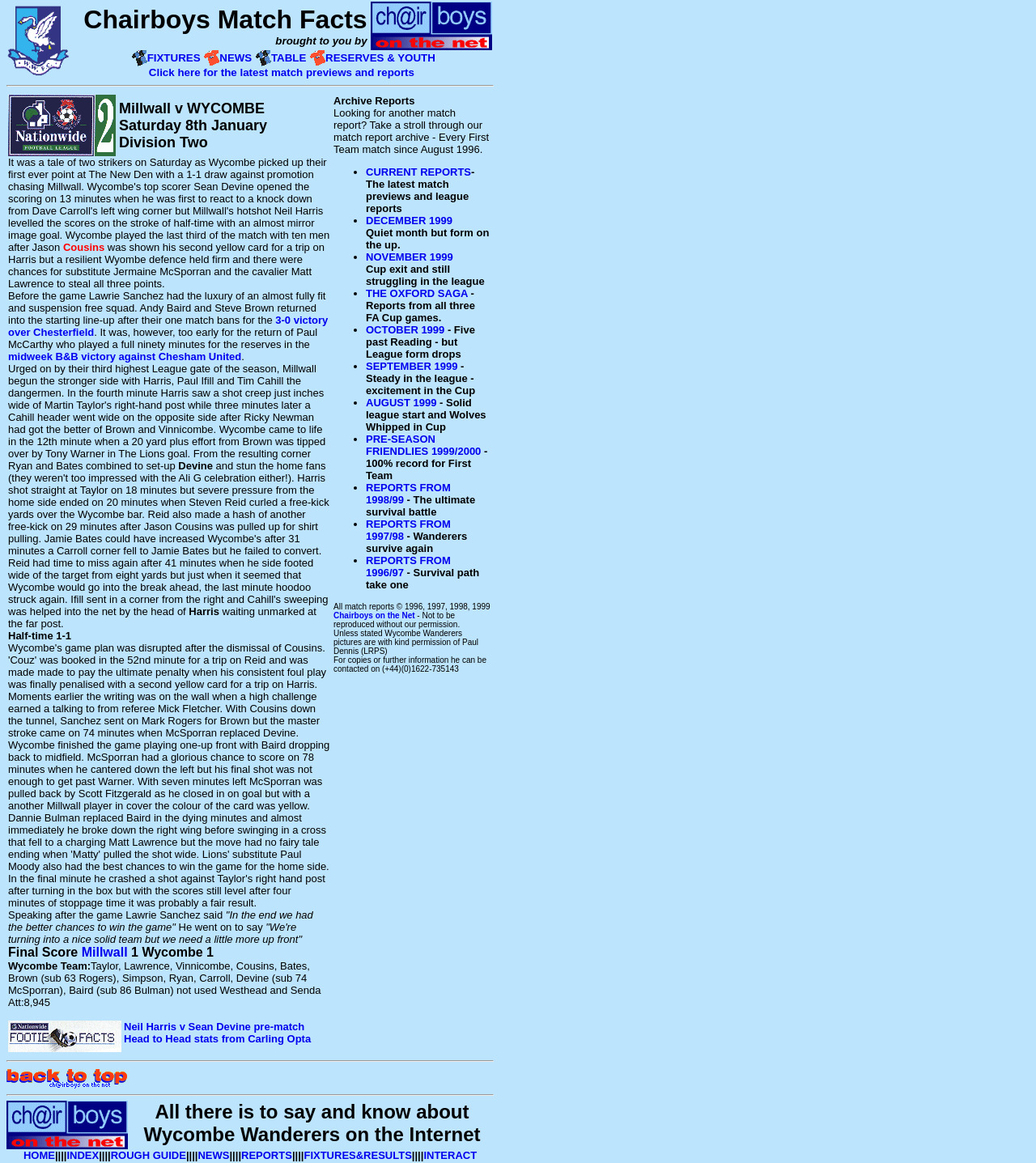For the given element description THE OXFORD SAGA, determine the bounding box coordinates of the UI element. The coordinates should follow the format (top-left x, top-left y, bottom-right x, bottom-right y) and be within the range of 0 to 1.

[0.353, 0.247, 0.452, 0.258]